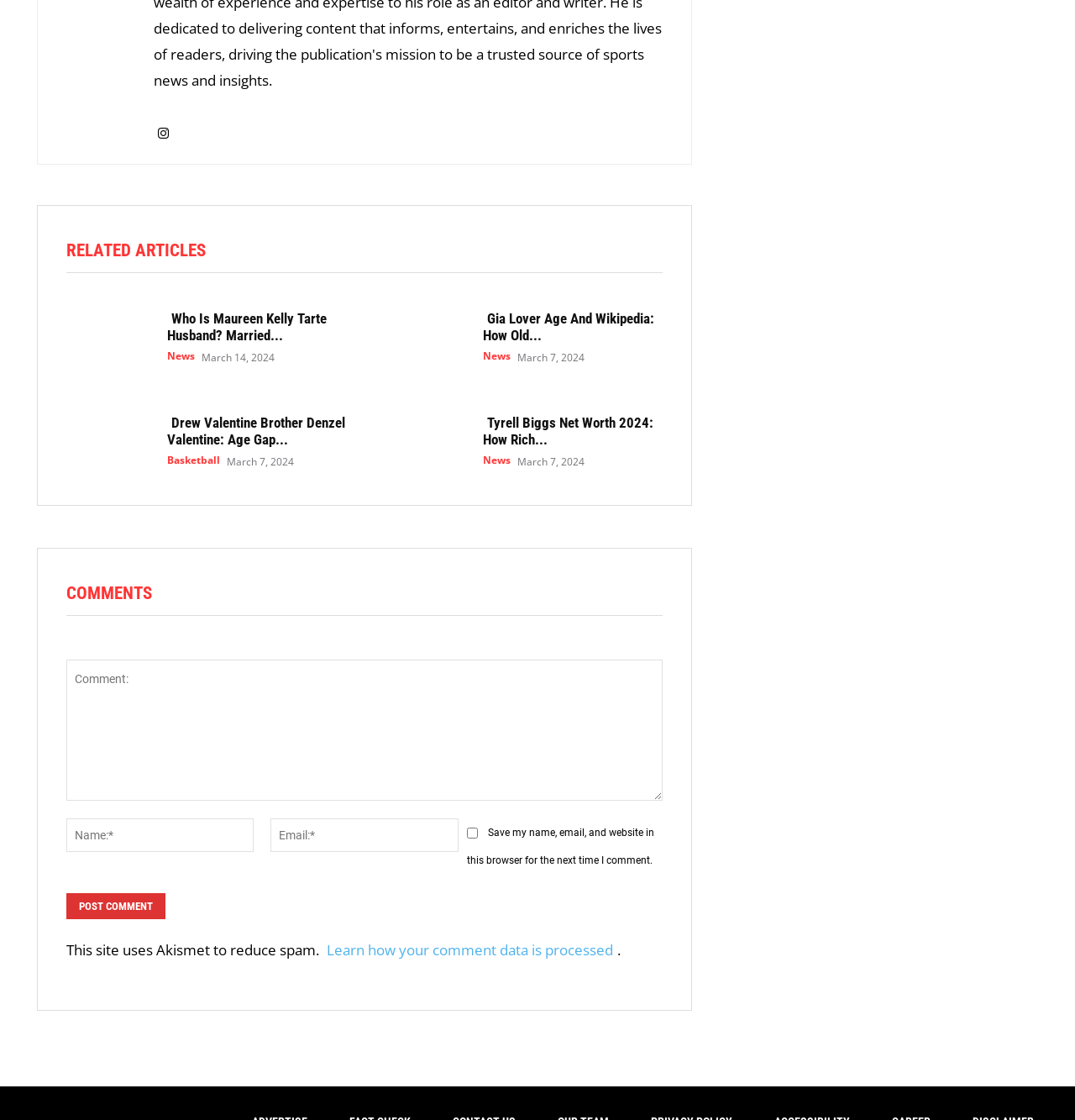Given the description "Basketball", determine the bounding box of the corresponding UI element.

[0.156, 0.406, 0.205, 0.415]